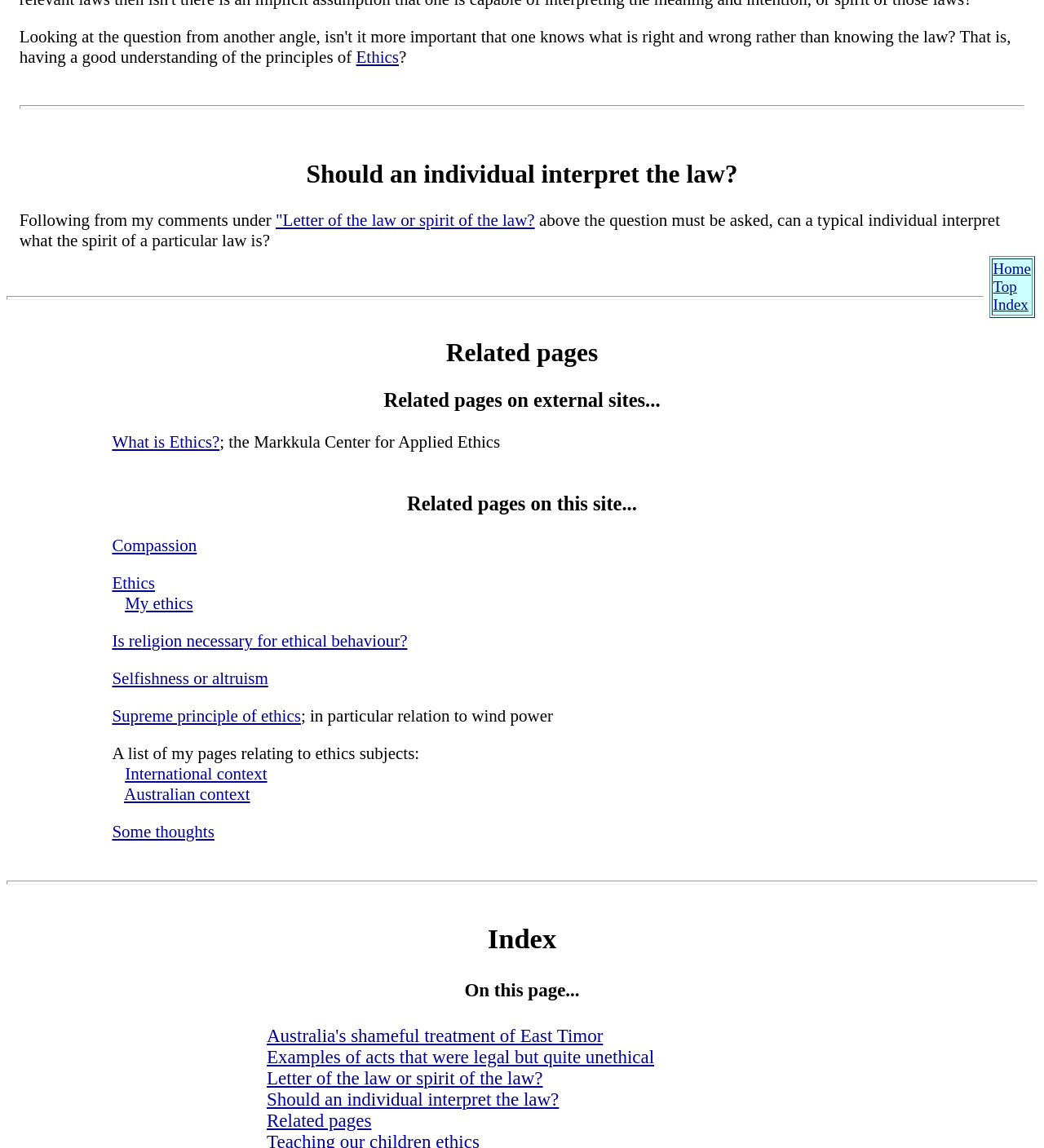Identify the bounding box for the given UI element using the description provided. Coordinates should be in the format (top-left x, top-left y, bottom-right x, bottom-right y) and must be between 0 and 1. Here is the description: Home

[0.951, 0.227, 0.988, 0.242]